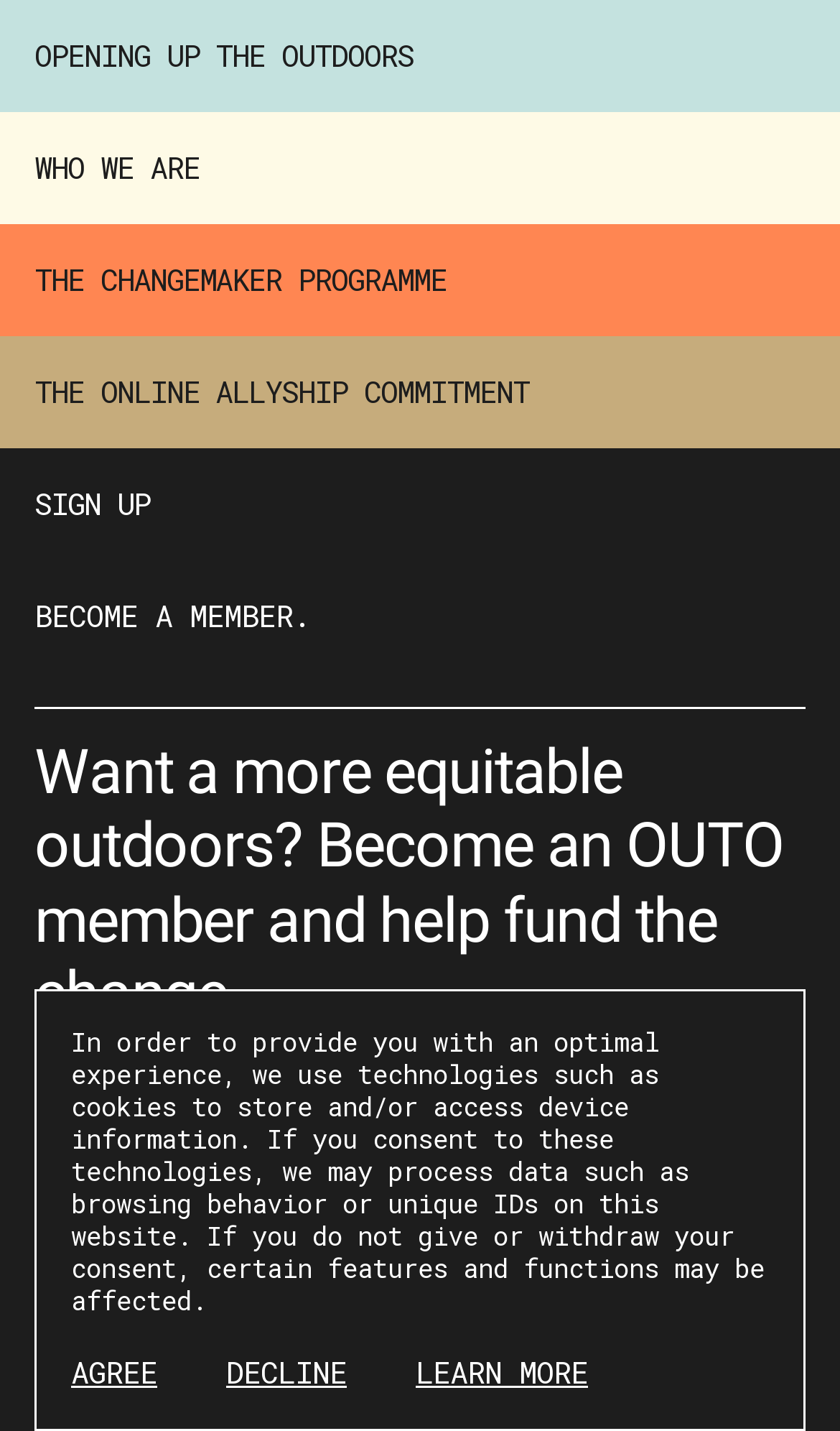What is required to sign up?
Using the image, elaborate on the answer with as much detail as possible.

I found the answer by looking at the textboxes on the webpage, which are labeled 'First Name*' and 'Last Name*'. The asterisk suggests that these fields are required to sign up.